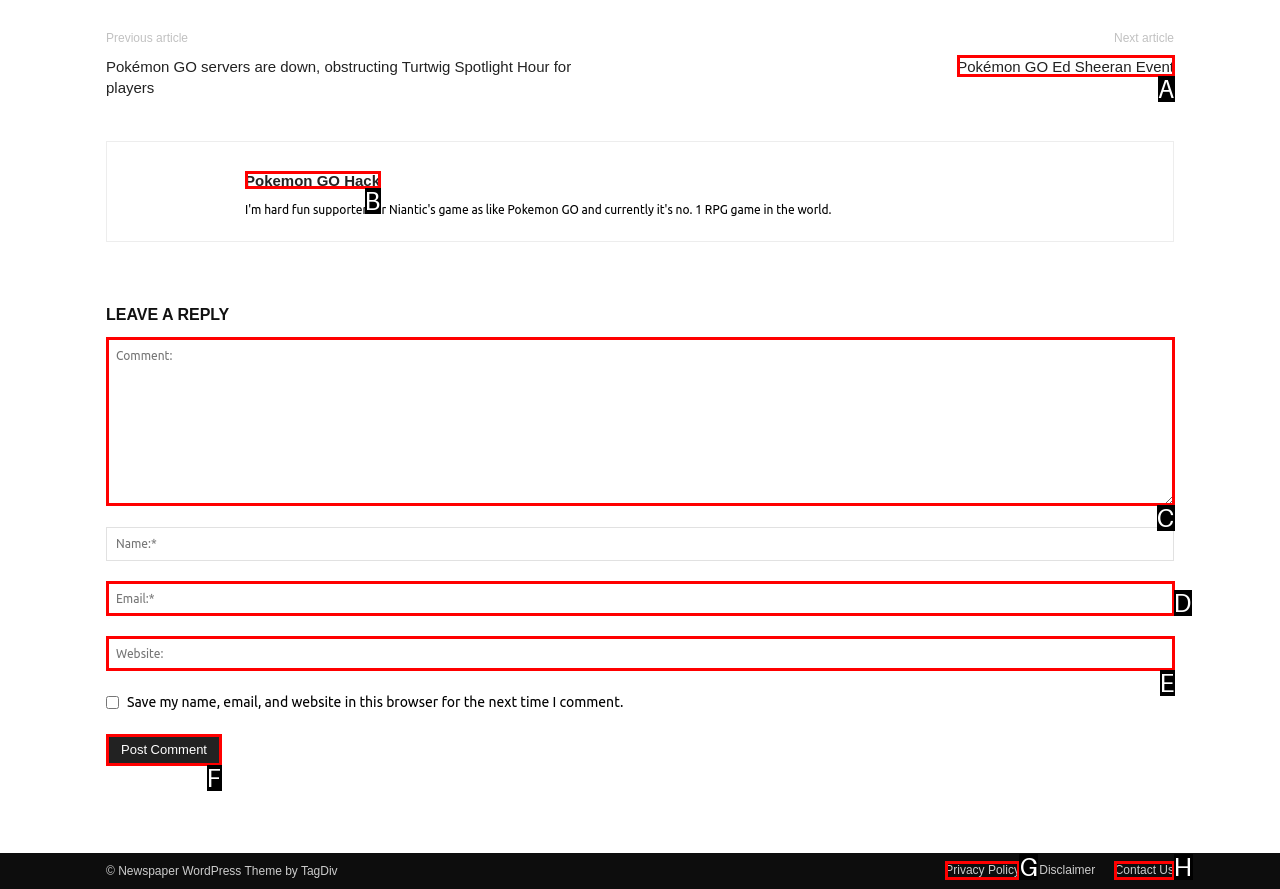Identify the letter of the UI element you should interact with to perform the task: Post a comment
Reply with the appropriate letter of the option.

F